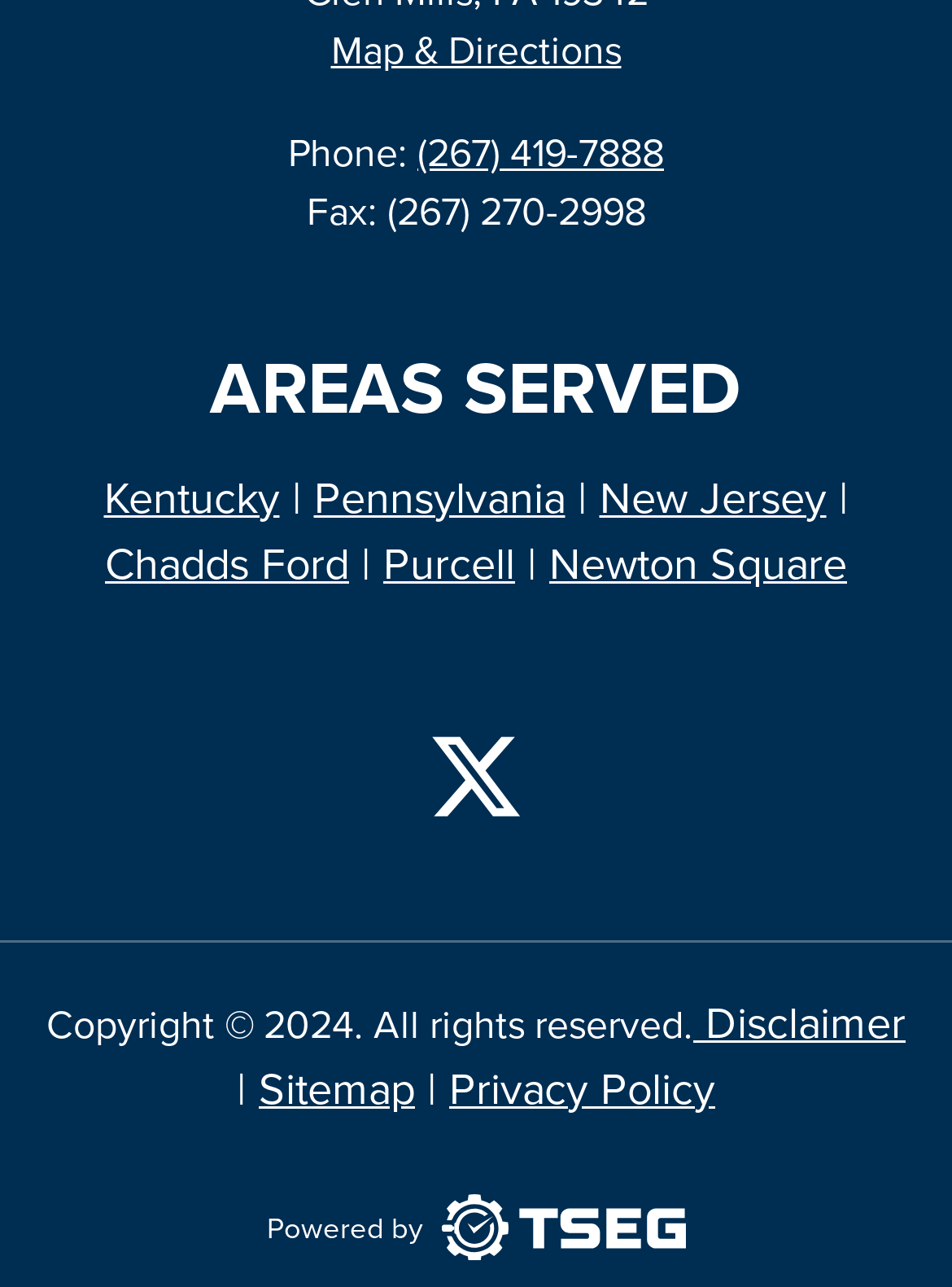Identify the bounding box coordinates of the clickable region necessary to fulfill the following instruction: "View map and directions". The bounding box coordinates should be four float numbers between 0 and 1, i.e., [left, top, right, bottom].

[0.347, 0.021, 0.653, 0.058]